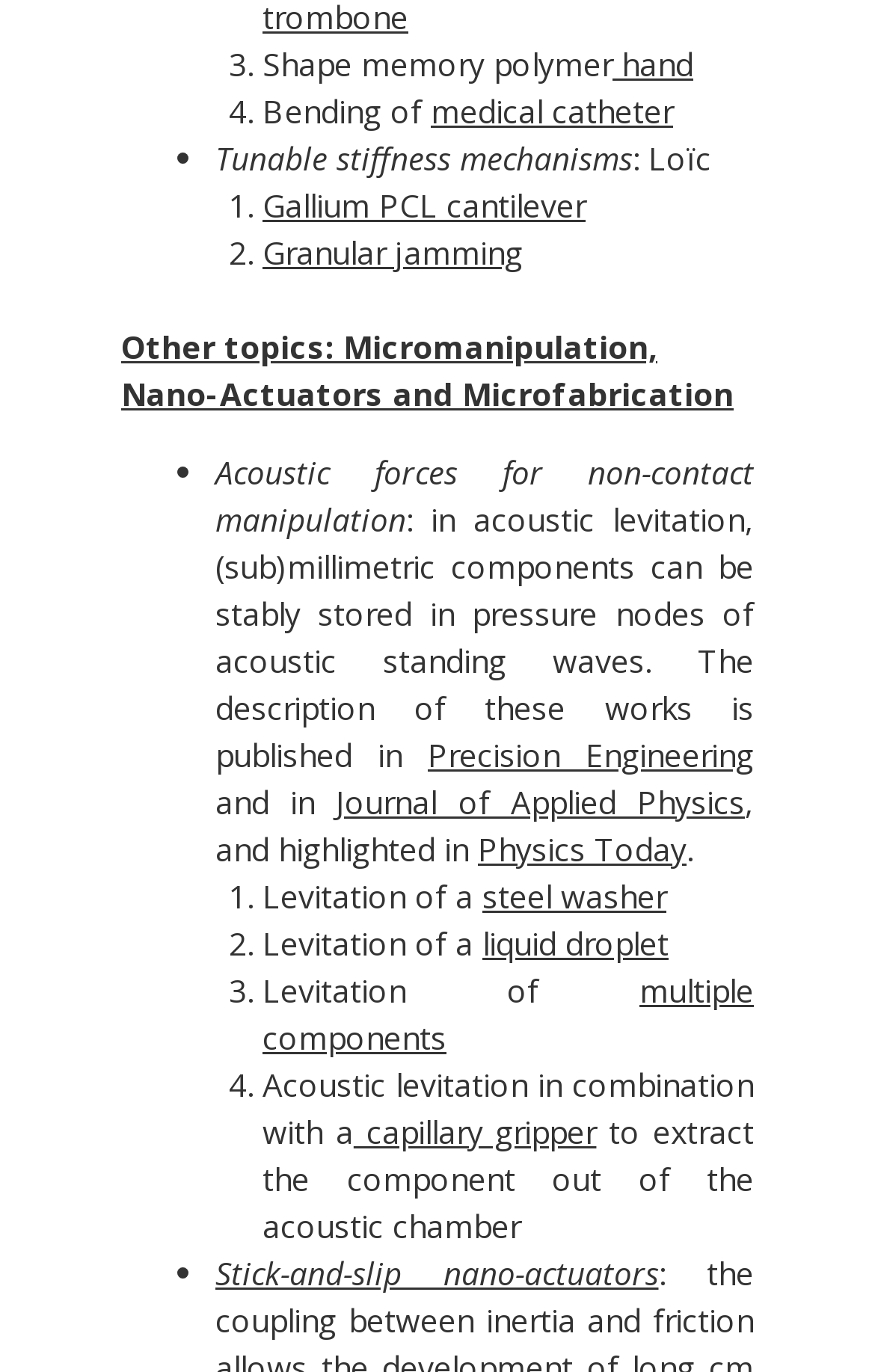Please identify the bounding box coordinates of the element's region that needs to be clicked to fulfill the following instruction: "Learn about Stick-and-slip nano-actuators". The bounding box coordinates should consist of four float numbers between 0 and 1, i.e., [left, top, right, bottom].

[0.246, 0.912, 0.753, 0.943]